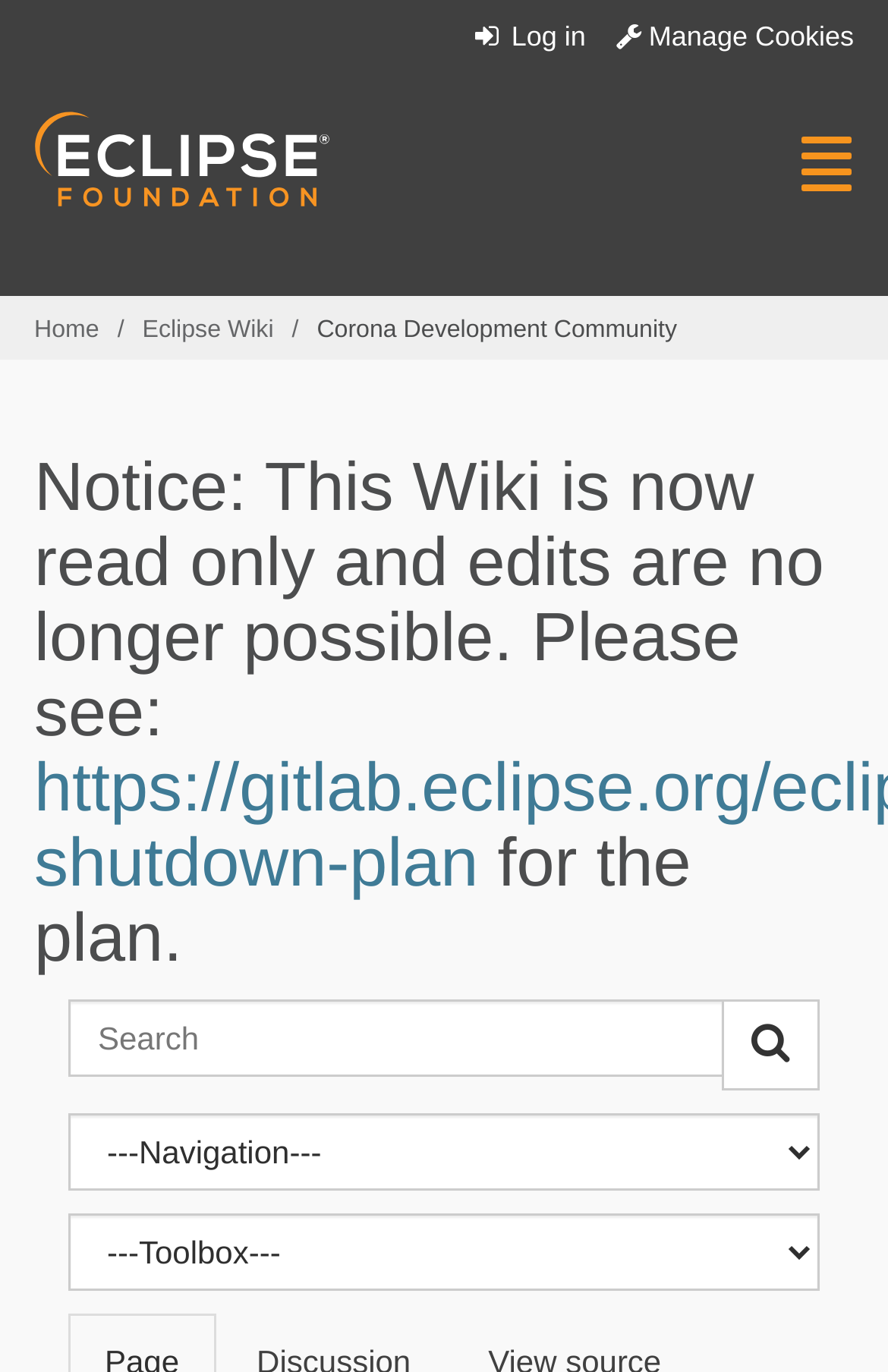Please predict the bounding box coordinates of the element's region where a click is necessary to complete the following instruction: "Search". The coordinates should be represented by four float numbers between 0 and 1, i.e., [left, top, right, bottom].

[0.37, 0.732, 0.478, 0.759]